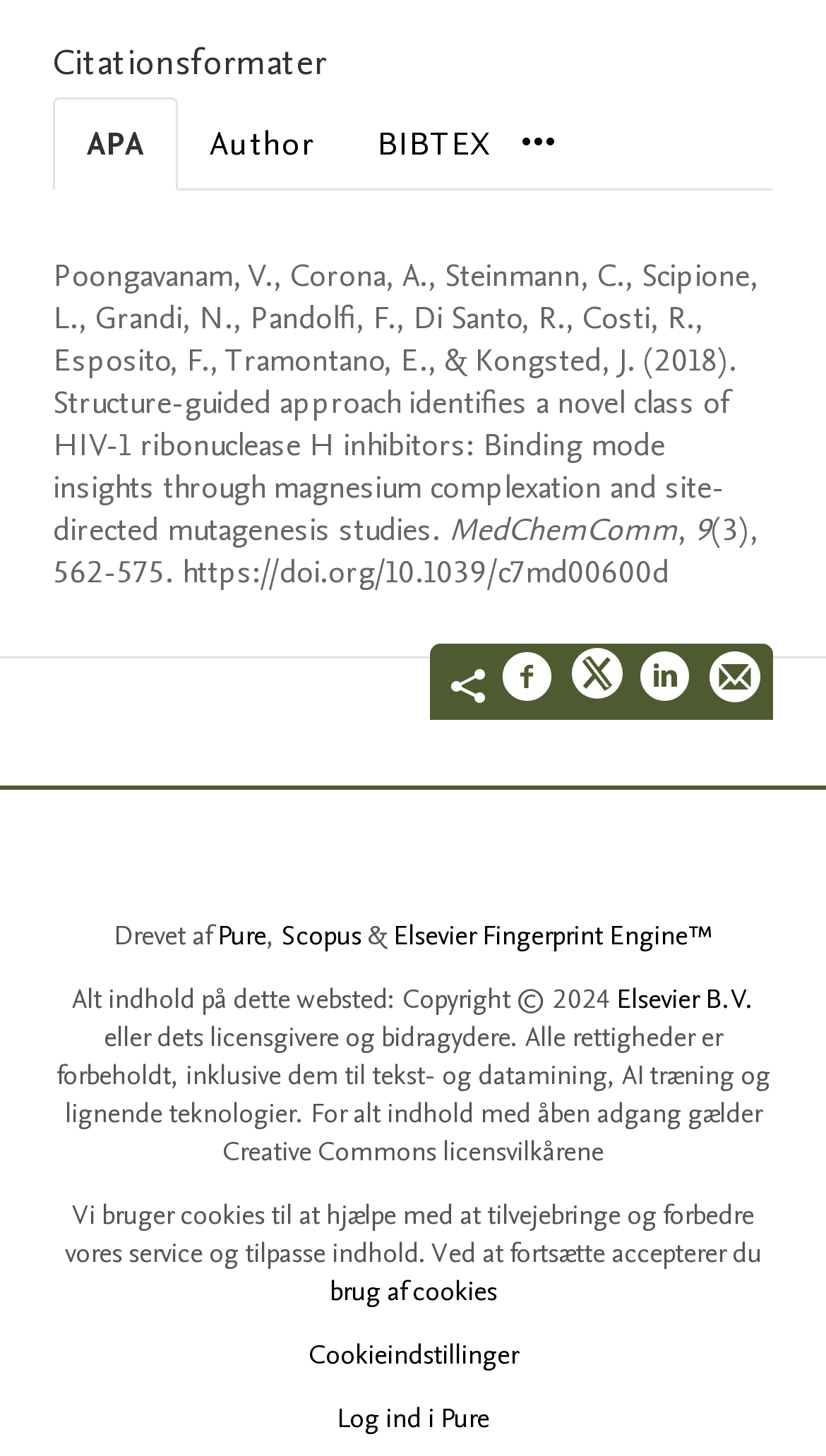Determine the bounding box of the UI element mentioned here: "Log ind i Pure". The coordinates must be in the format [left, top, right, bottom] with values ranging from 0 to 1.

[0.408, 0.961, 0.592, 0.987]